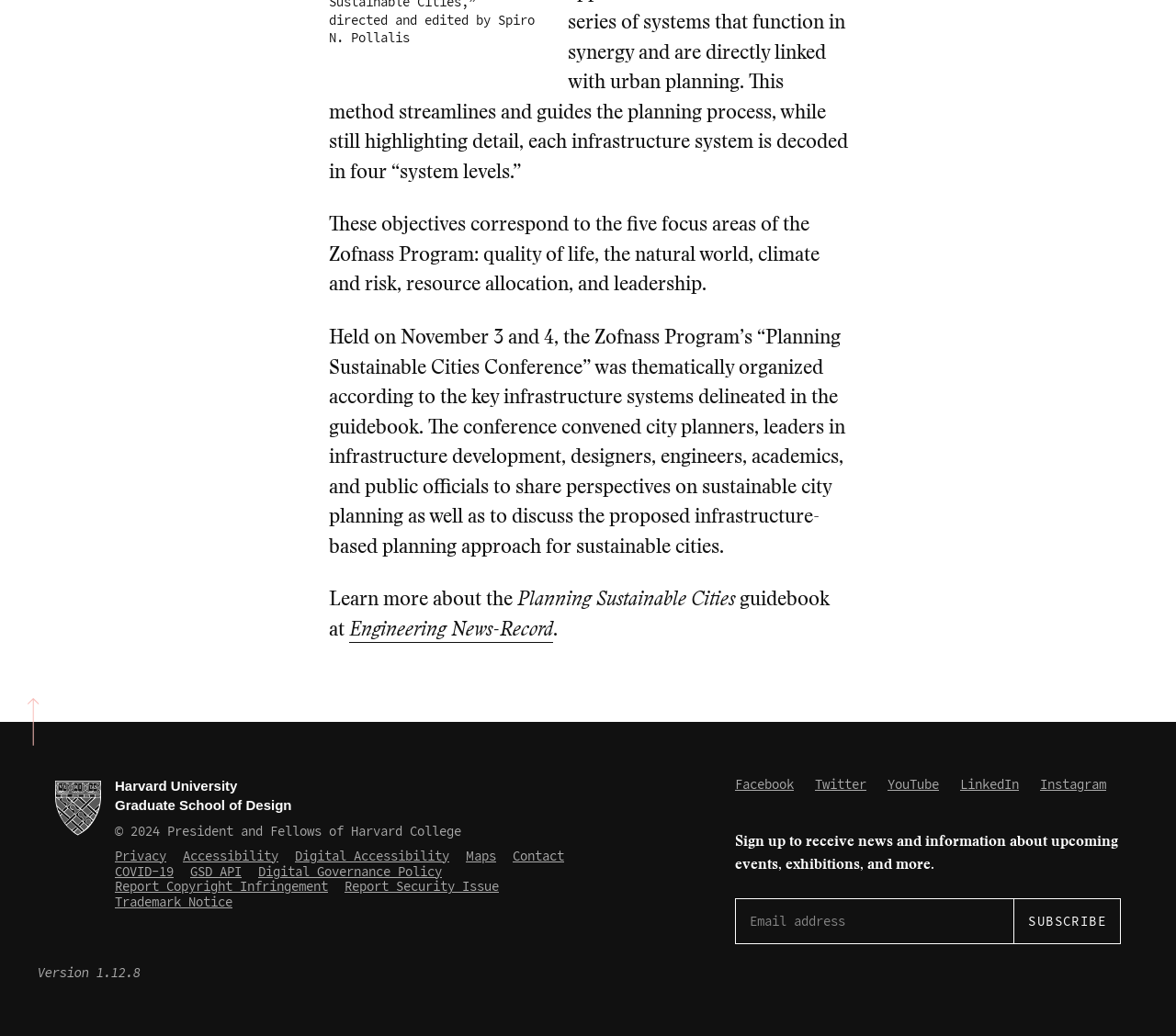Give a succinct answer to this question in a single word or phrase: 
What is the purpose of the textbox?

Sign up for news and information